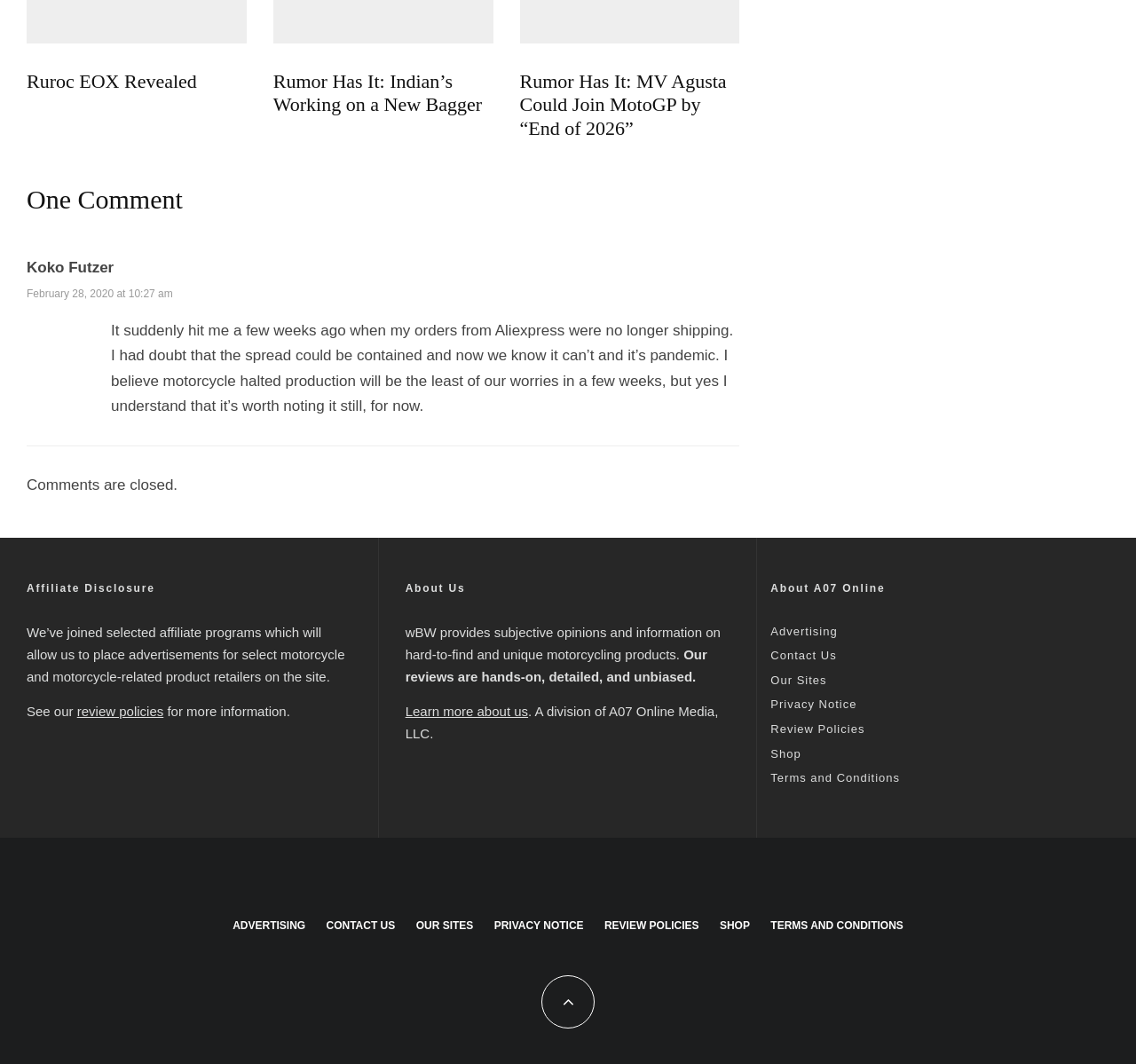Please identify the bounding box coordinates of the element that needs to be clicked to perform the following instruction: "Read the article by Koko Futzer".

[0.098, 0.303, 0.645, 0.389]